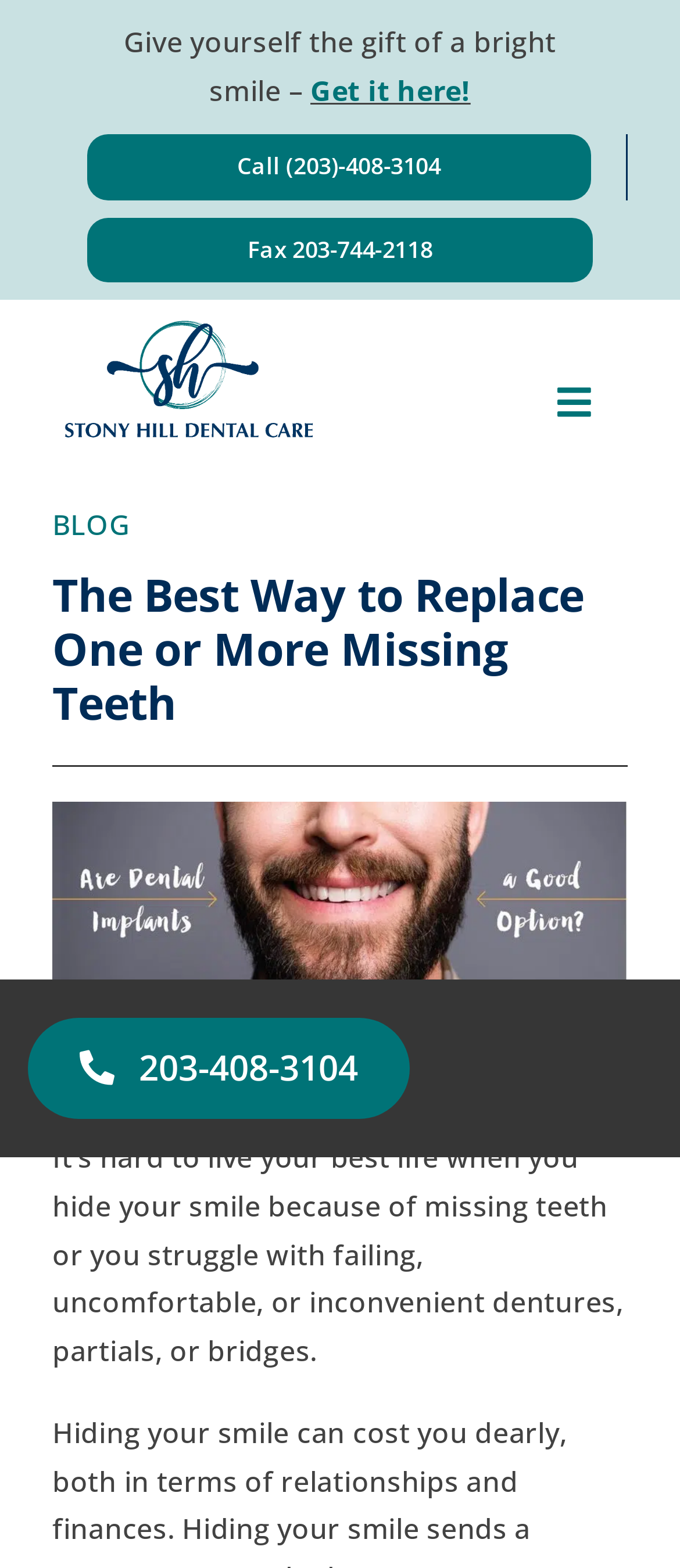Provide your answer in one word or a succinct phrase for the question: 
What is the phone number to call?

203-408-3104